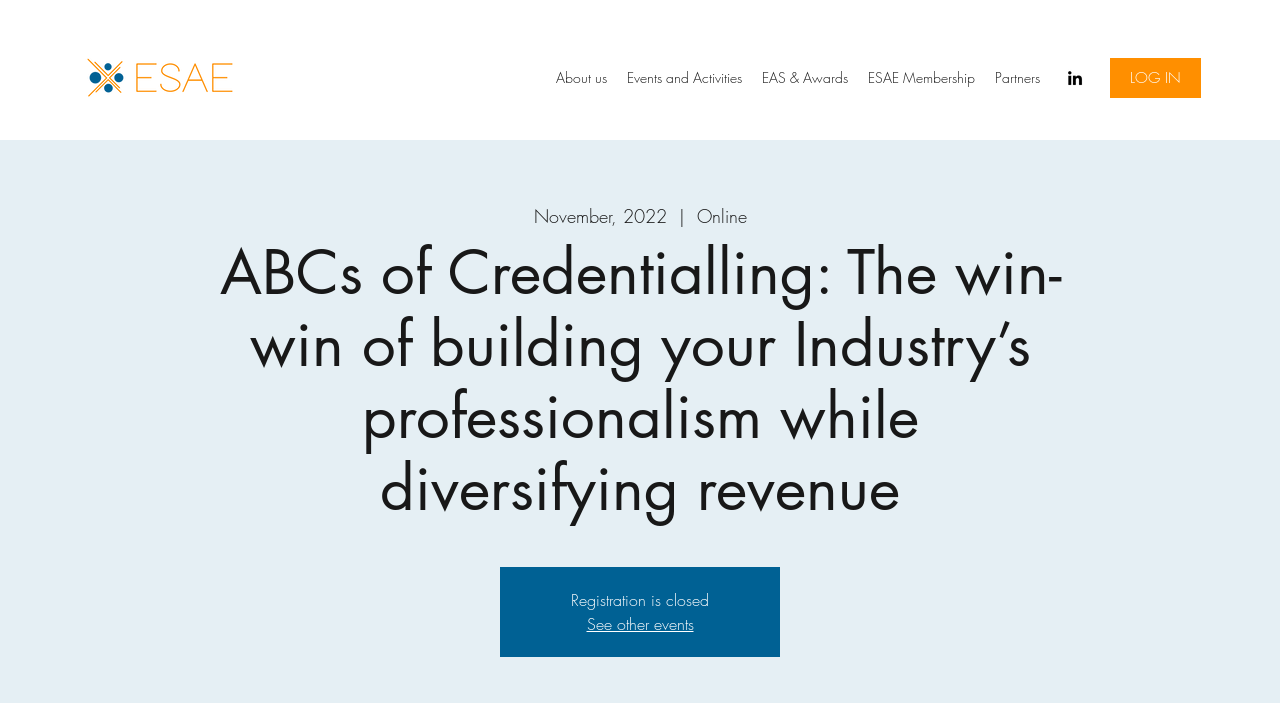What can I do if I missed this event?
Could you answer the question with a detailed and thorough explanation?

If I missed this event, I can see other events, which is indicated by the link 'See other events' on the webpage.